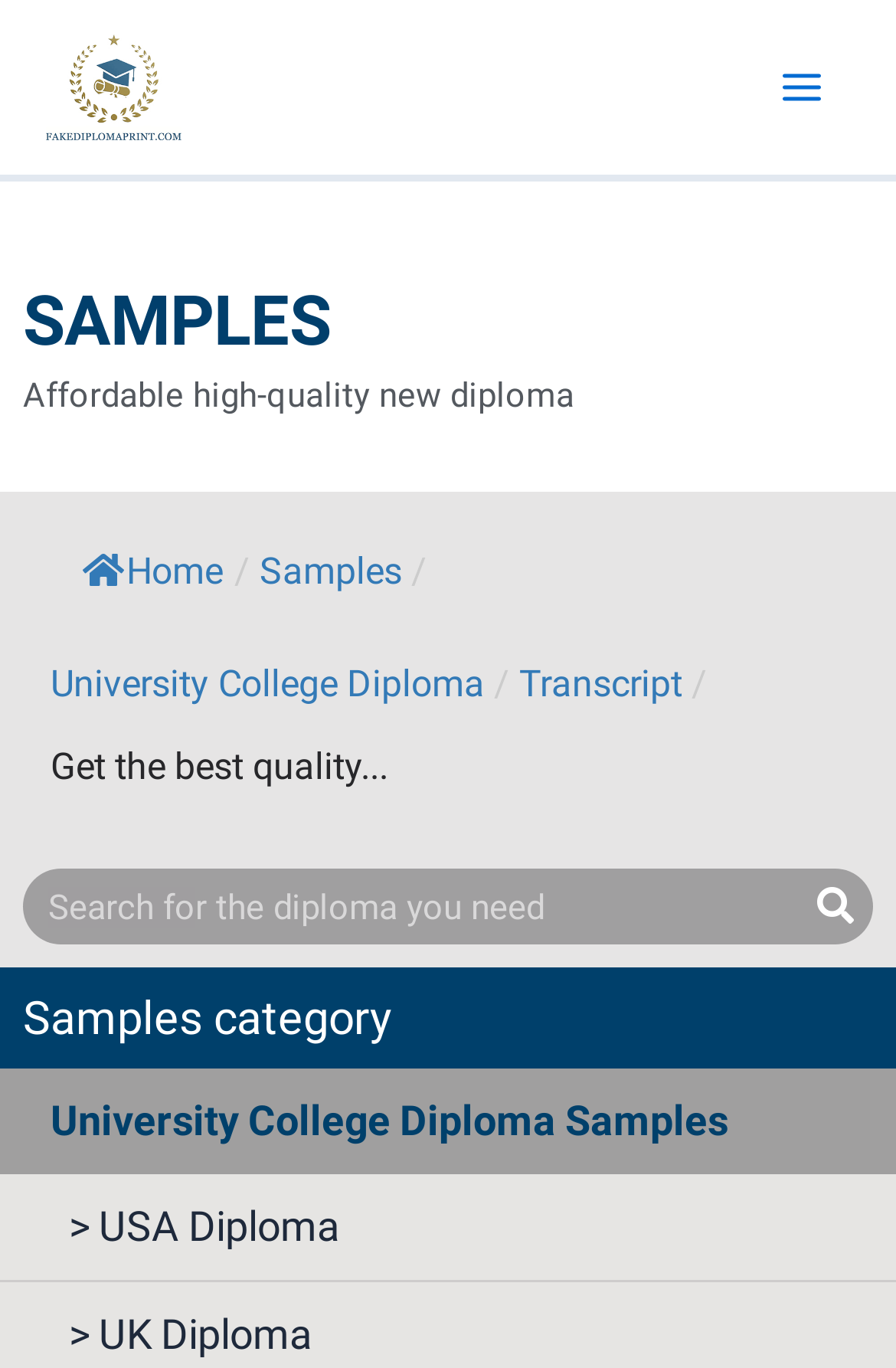Provide a brief response to the question below using one word or phrase:
Is there a search function on the page?

Yes